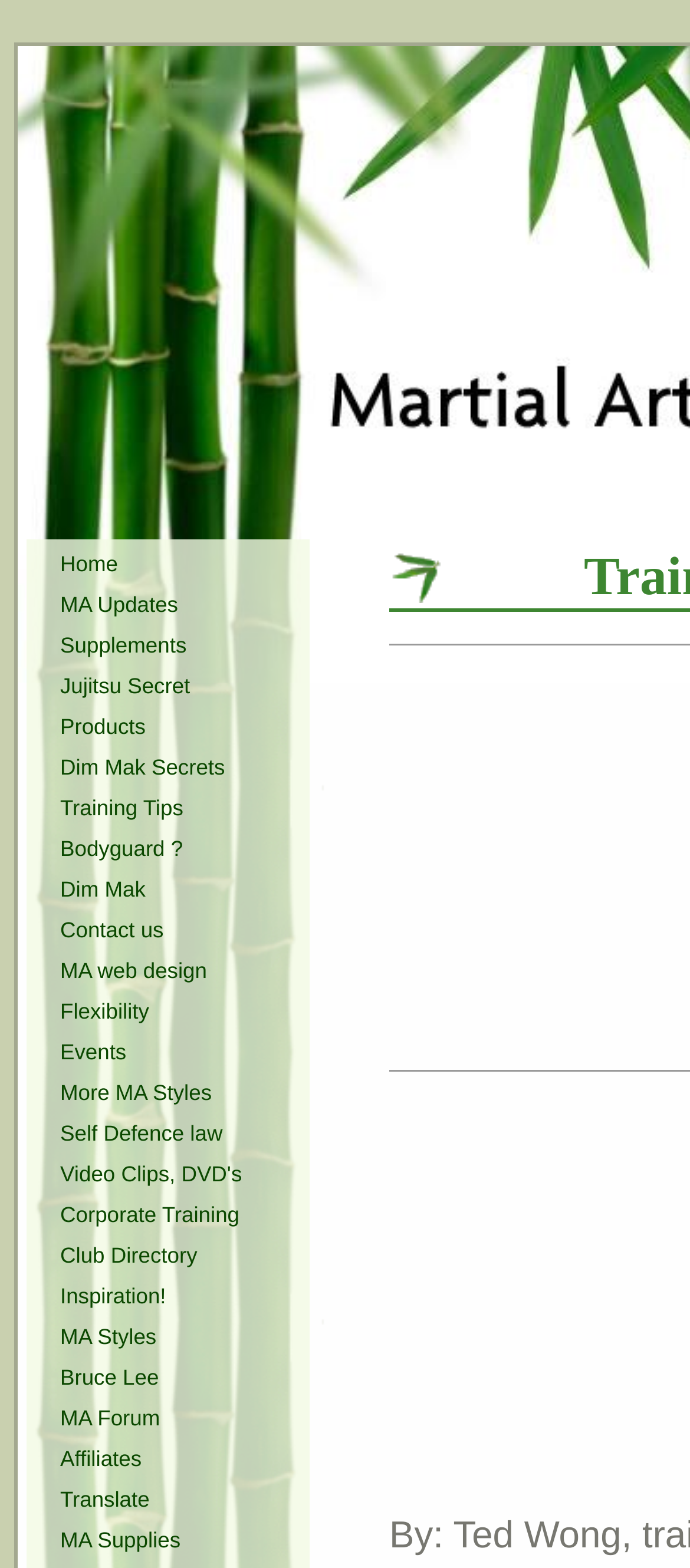Generate an in-depth caption that captures all aspects of the webpage.

This webpage is about martial arts, specifically featuring an interview with Ted Wong, a close friend and training partner of Bruce Lee. At the top left of the page, there is a navigation menu with 24 links, including "Home", "MA Updates", "Supplements", and others, which are aligned horizontally and take up a small portion of the page. 

Below the navigation menu, the main content of the page is focused on the interview with Ted Wong, which is likely a text-based article. The exact content of the interview is not specified, but it is likely to provide insights into Ted Wong's experiences training with Bruce Lee.